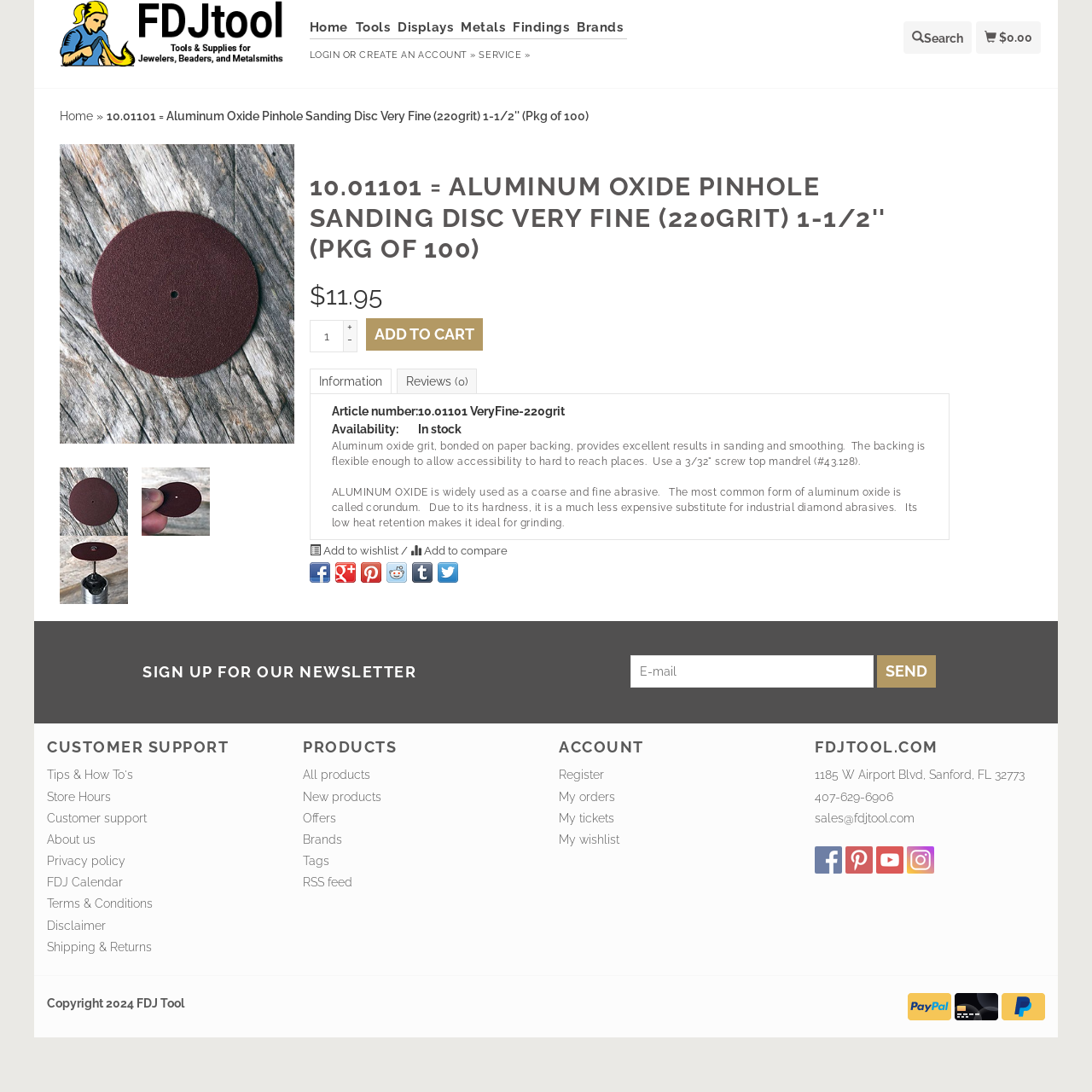Please provide a comprehensive response to the question based on the details in the image: What is the purpose of the Aluminum Oxide?

The purpose of the Aluminum Oxide can be found in the static text element that describes the product. This element says 'Aluminum oxide grit, bonded on paper backing, provides excellent results in sanding and smoothing.' This text is located in the middle of the page, below the product name and price.